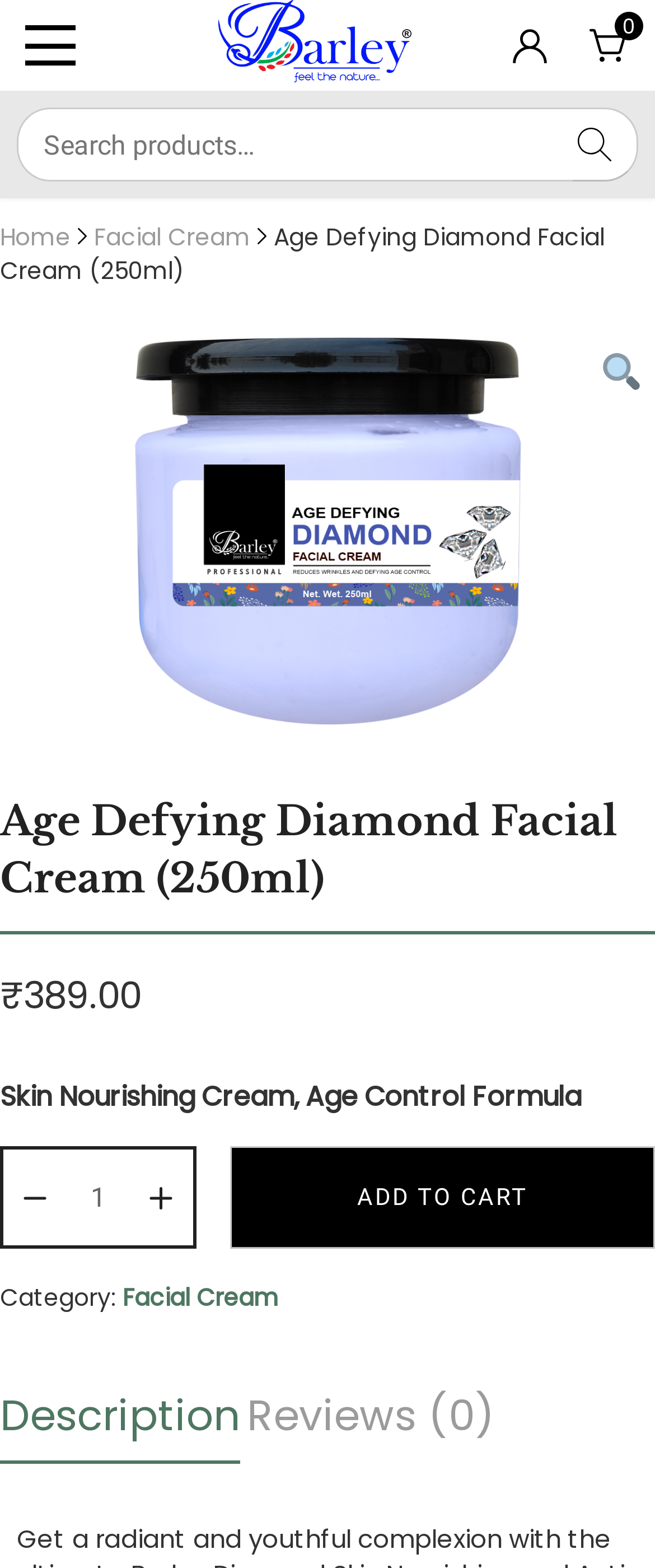Given the element description: "parent_node: SEARCH name="s" placeholder="Search products…"", predict the bounding box coordinates of the UI element it refers to, using four float numbers between 0 and 1, i.e., [left, top, right, bottom].

[0.026, 0.069, 0.874, 0.116]